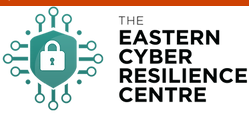Convey all the details present in the image.

The image features the logo of "The Eastern Cyber Resilience Centre." This logo is visually represented with a shield that incorporates a padlock, symbolizing security and protection. Surrounding the shield, there are network nodes, suggesting a robust framework for cybersecurity resilience. The text reads "THE EASTERN CYBER RESILIENCE CENTRE," prominently displaying the organization's commitment to enhancing cyber resilience in the eastern region. The design emphasizes both strength and connectivity, conveying a proactive approach to cyber defense.